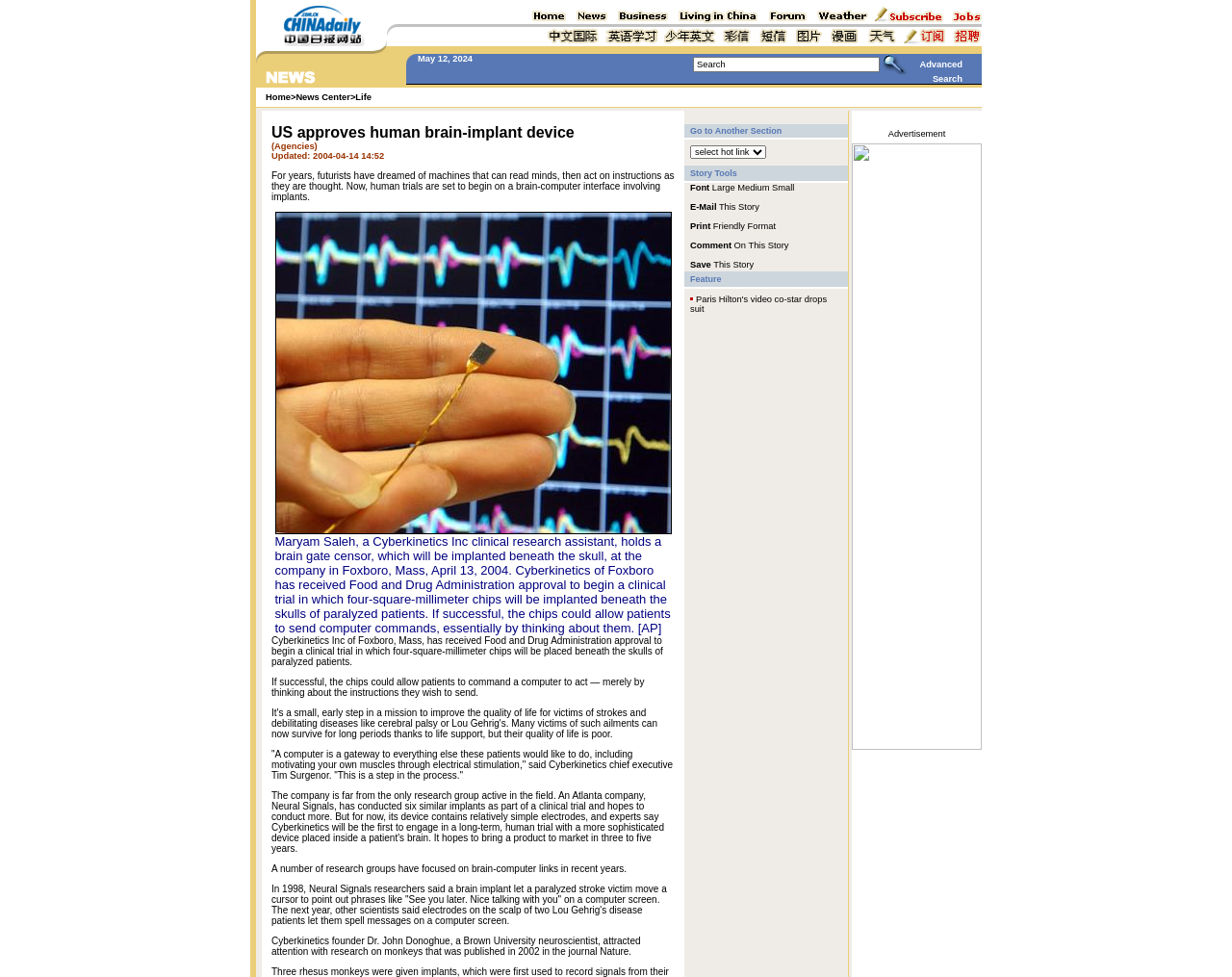Determine the bounding box coordinates of the UI element that matches the following description: "Save This Story". The coordinates should be four float numbers between 0 and 1 in the format [left, top, right, bottom].

[0.56, 0.263, 0.612, 0.277]